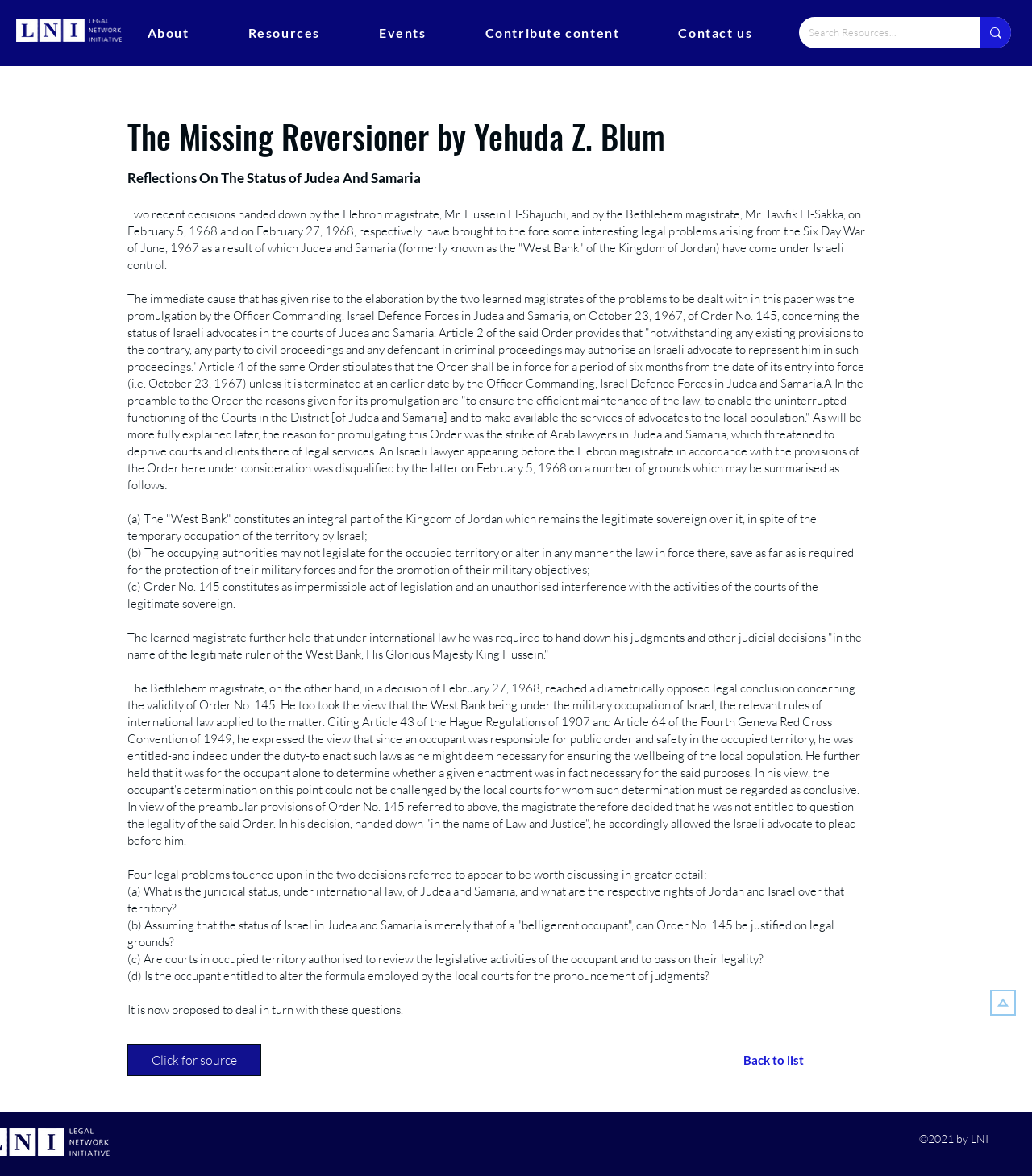Locate the bounding box coordinates of the element's region that should be clicked to carry out the following instruction: "View the source of the article". The coordinates need to be four float numbers between 0 and 1, i.e., [left, top, right, bottom].

[0.123, 0.888, 0.253, 0.915]